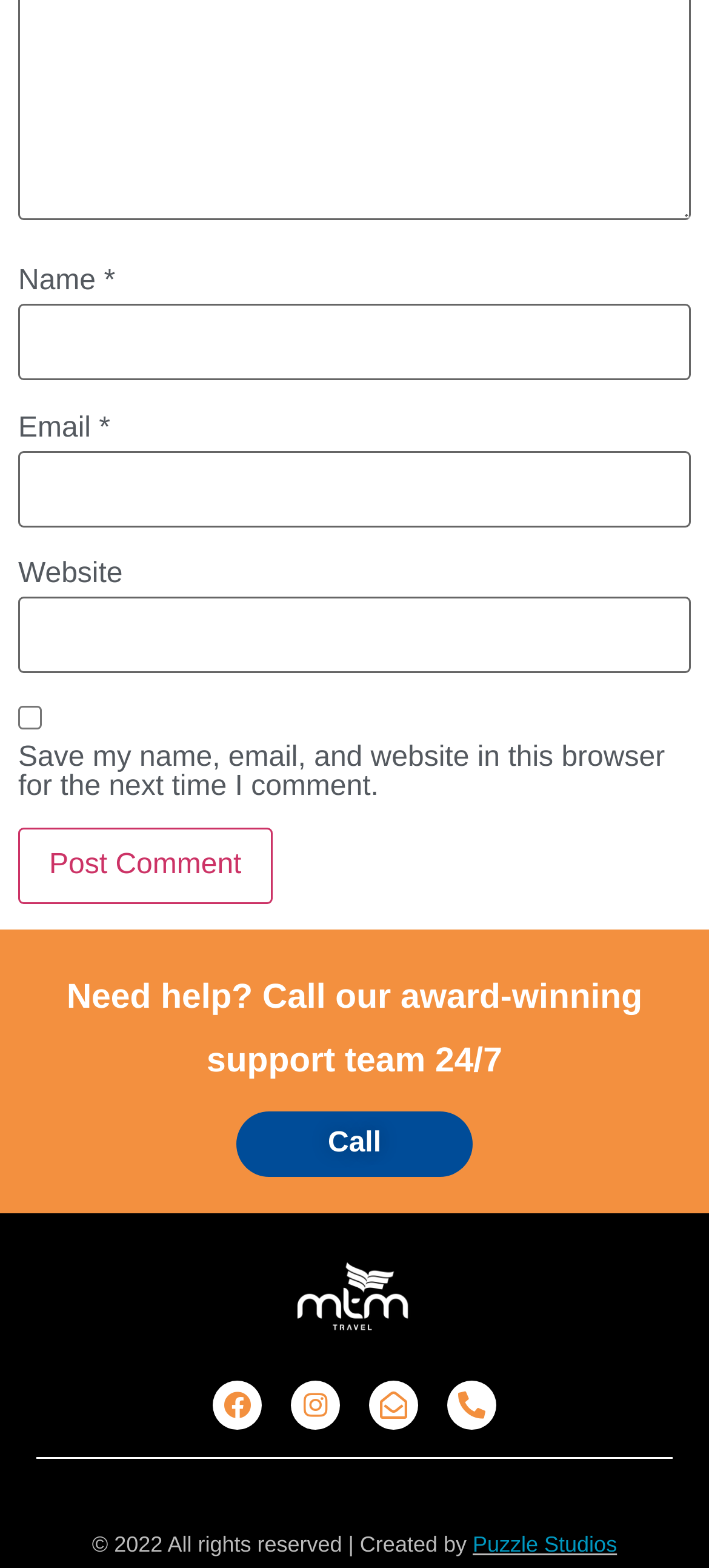Identify the bounding box coordinates of the part that should be clicked to carry out this instruction: "Post a comment".

[0.026, 0.528, 0.384, 0.577]